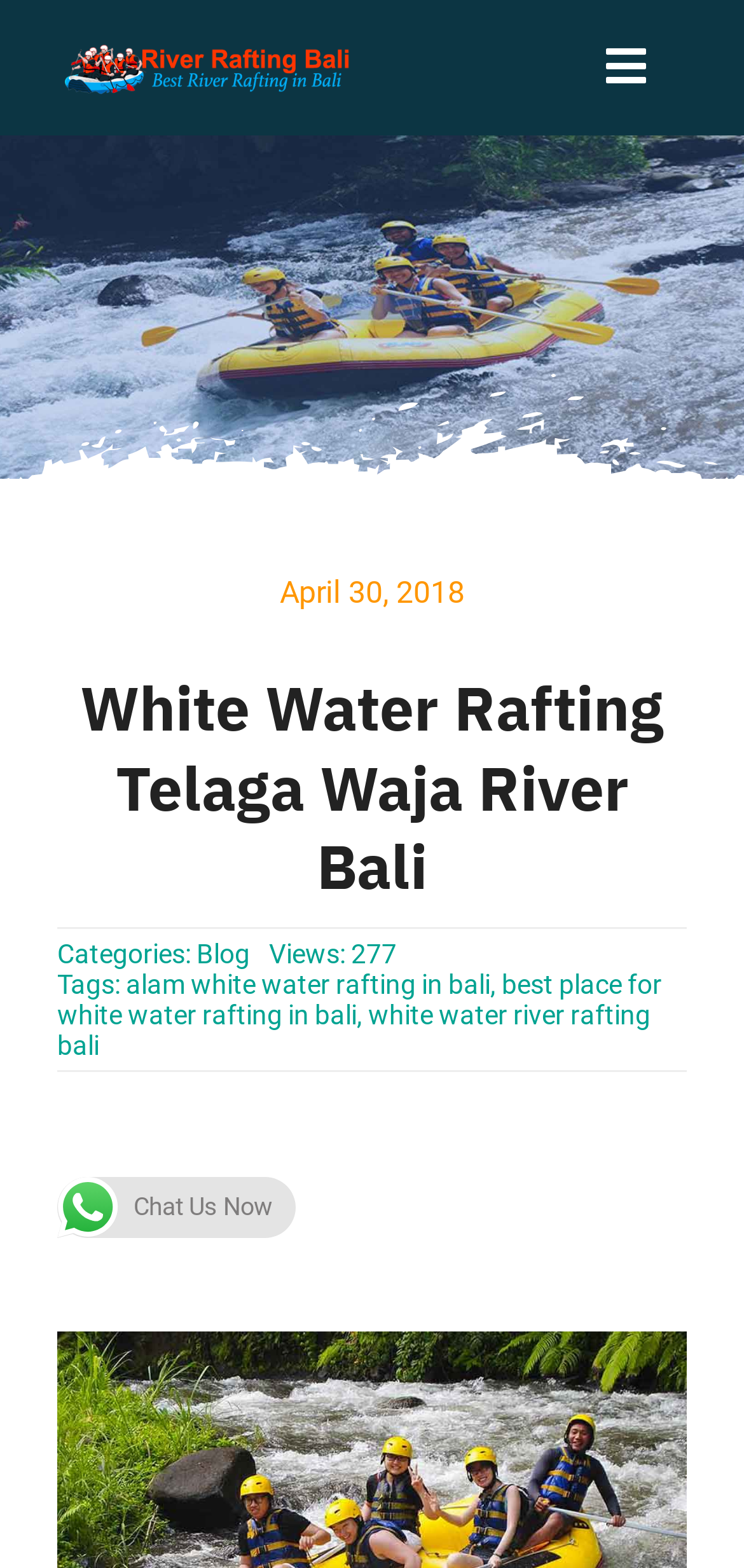What is the date of the article?
Give a one-word or short phrase answer based on the image.

April 30, 2018